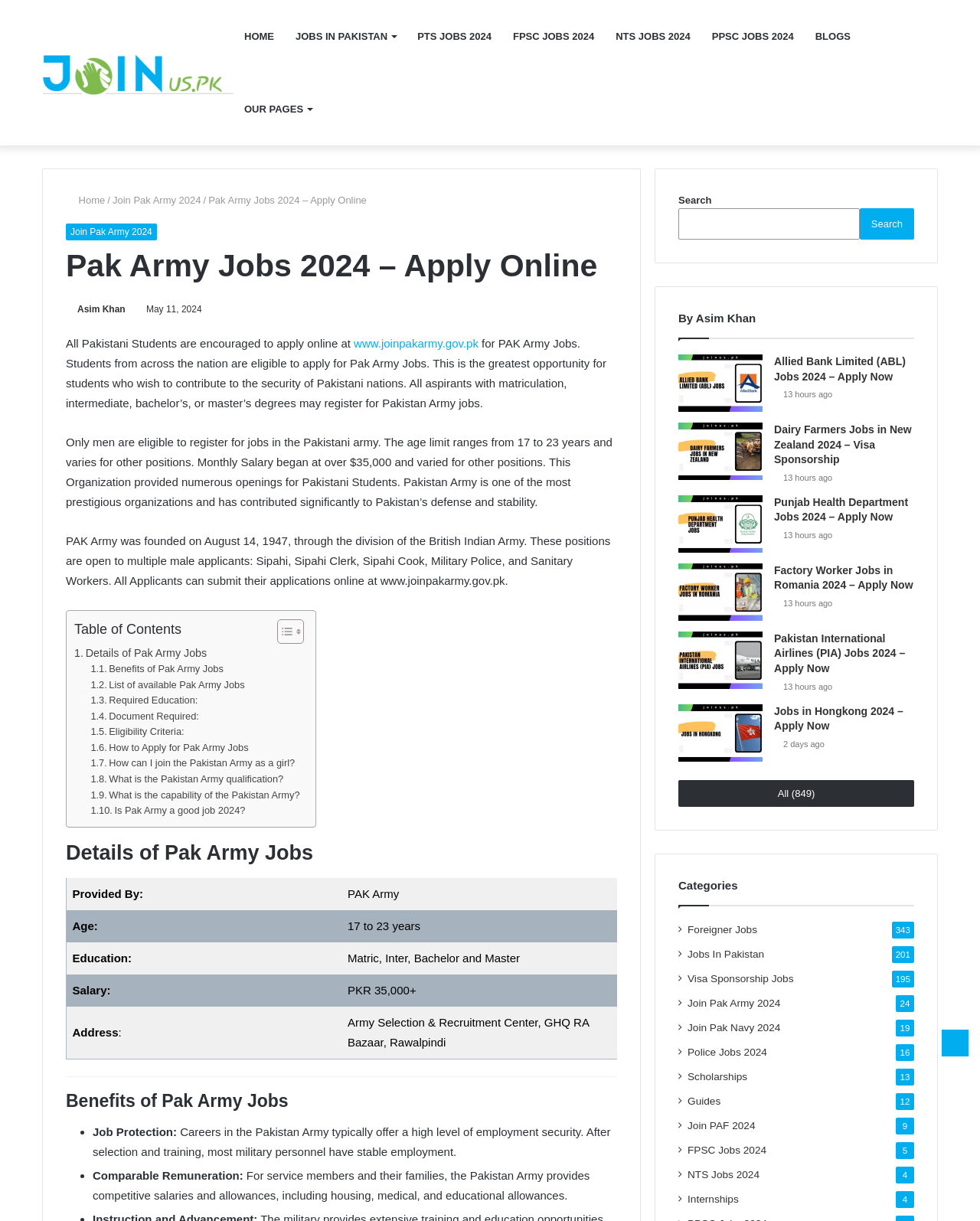Locate the bounding box coordinates of the UI element described by: "PIT BOSS Grills PB440". The bounding box coordinates should consist of four float numbers between 0 and 1, i.e., [left, top, right, bottom].

None